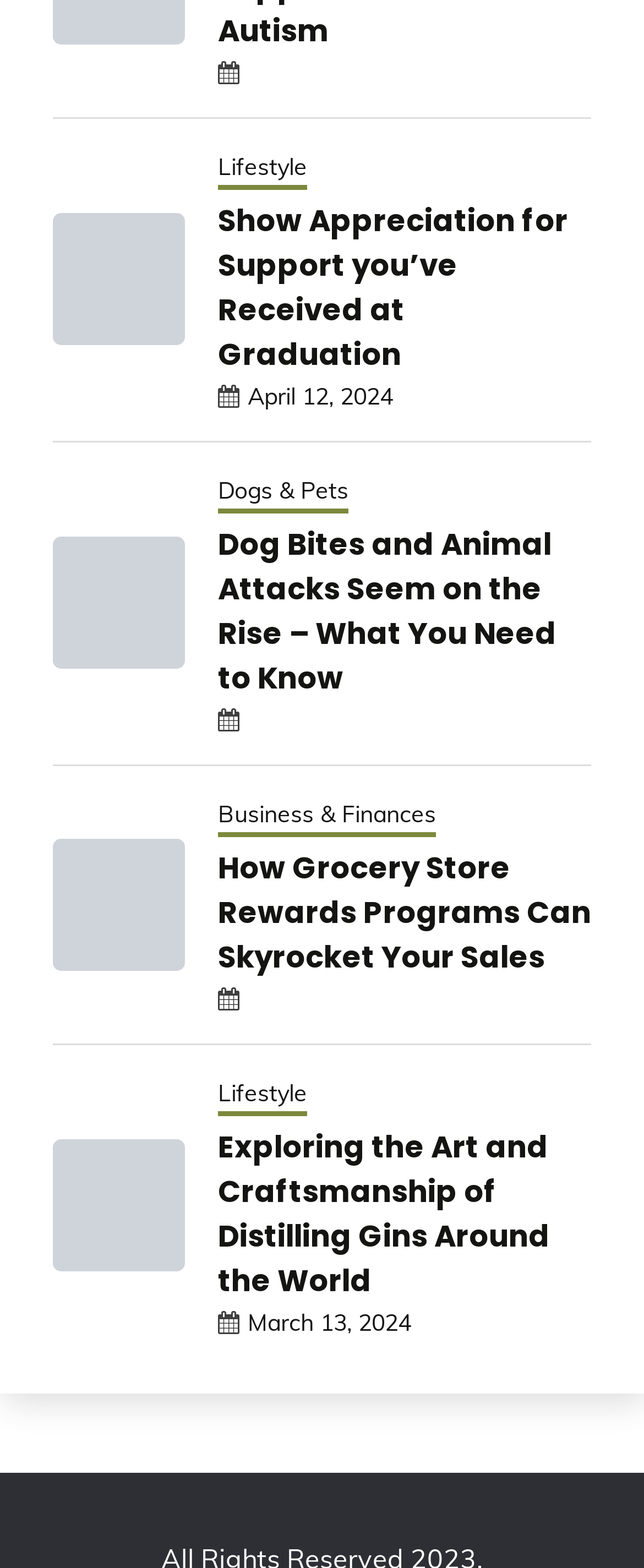Using the description "Lifestyle", predict the bounding box of the relevant HTML element.

[0.338, 0.095, 0.477, 0.121]